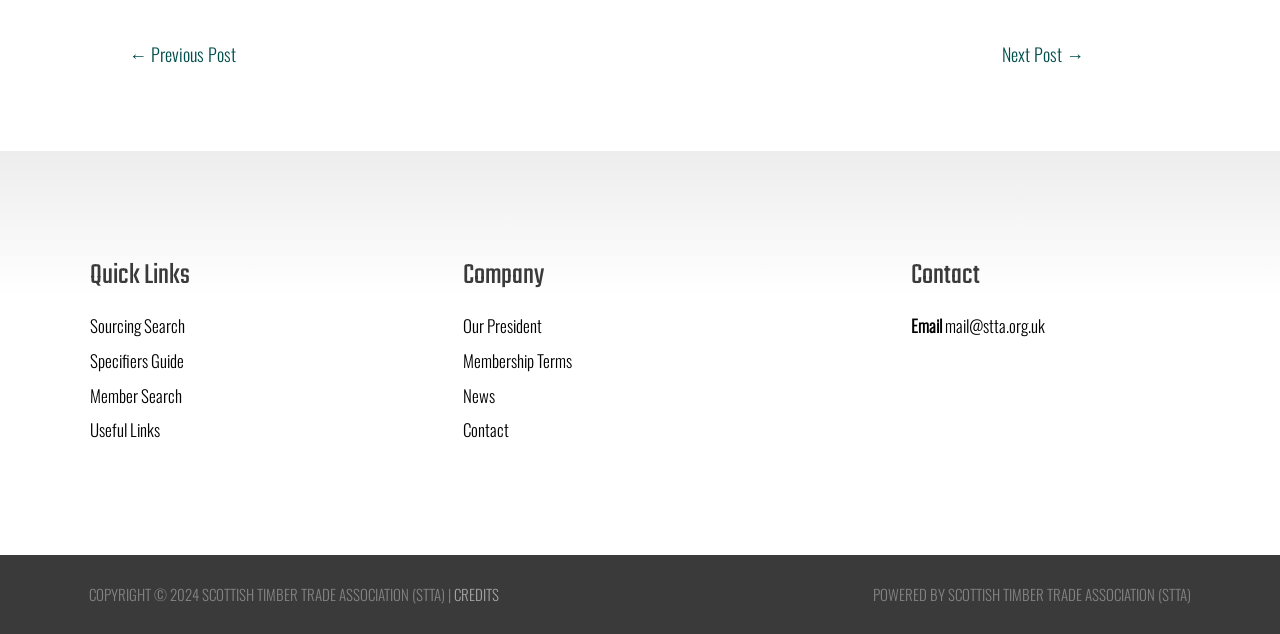Determine the bounding box coordinates for the area that needs to be clicked to fulfill this task: "visit credits page". The coordinates must be given as four float numbers between 0 and 1, i.e., [left, top, right, bottom].

[0.355, 0.919, 0.39, 0.954]